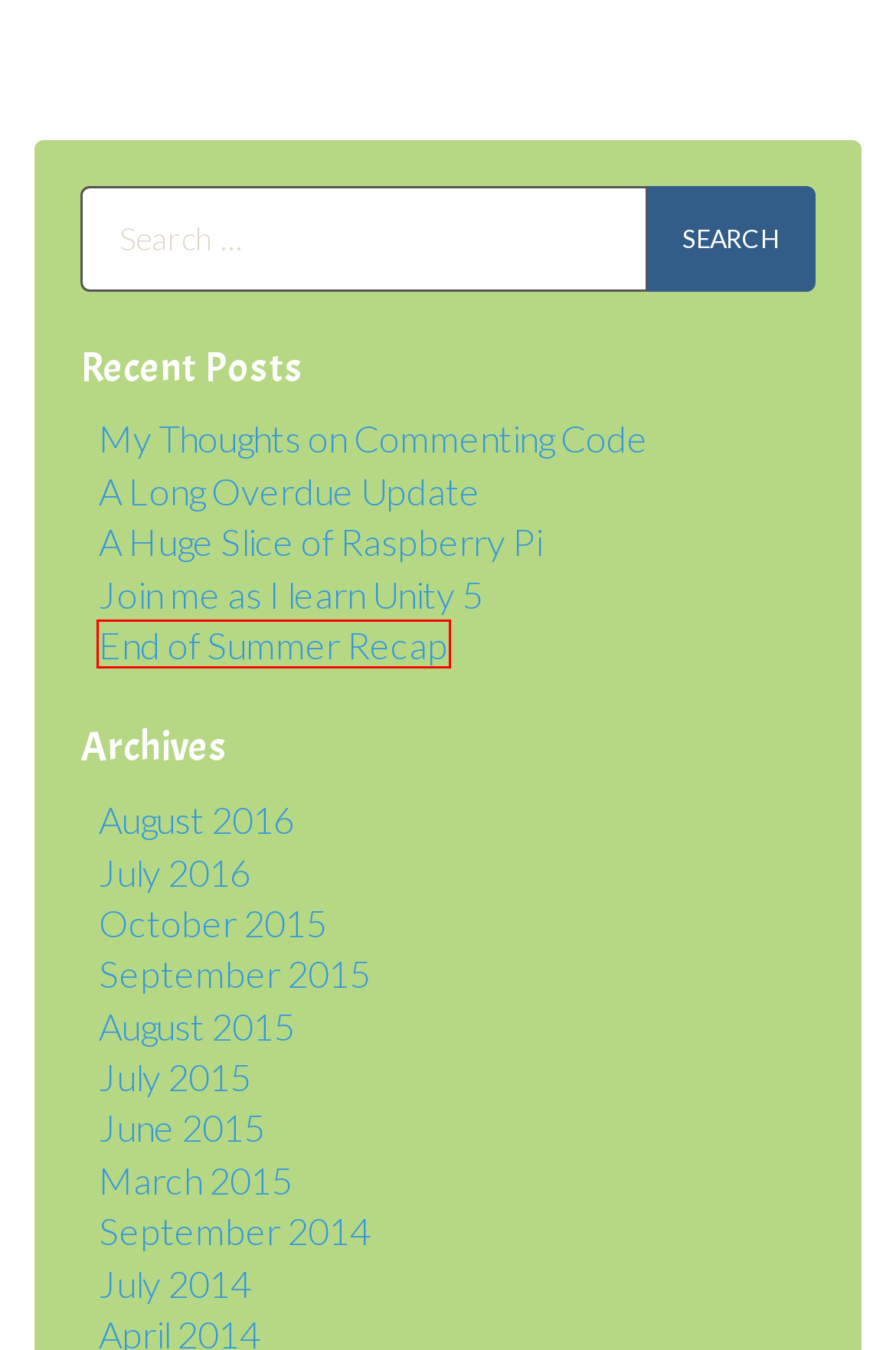Provided is a screenshot of a webpage with a red bounding box around an element. Select the most accurate webpage description for the page that appears after clicking the highlighted element. Here are the candidates:
A. End of Summer Recap |
B. Join me as I learn Unity 5 |
C. My Thoughts on Commenting Code |
D. July | 2015 |
E. August | 2015 |
F. July | 2016 |
G. October | 2015 |
H. A Huge Slice of Raspberry Pi |

A